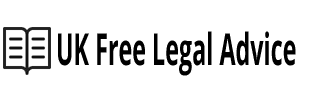Use a single word or phrase to answer the question: What is the focus of the design?

Supporting individuals